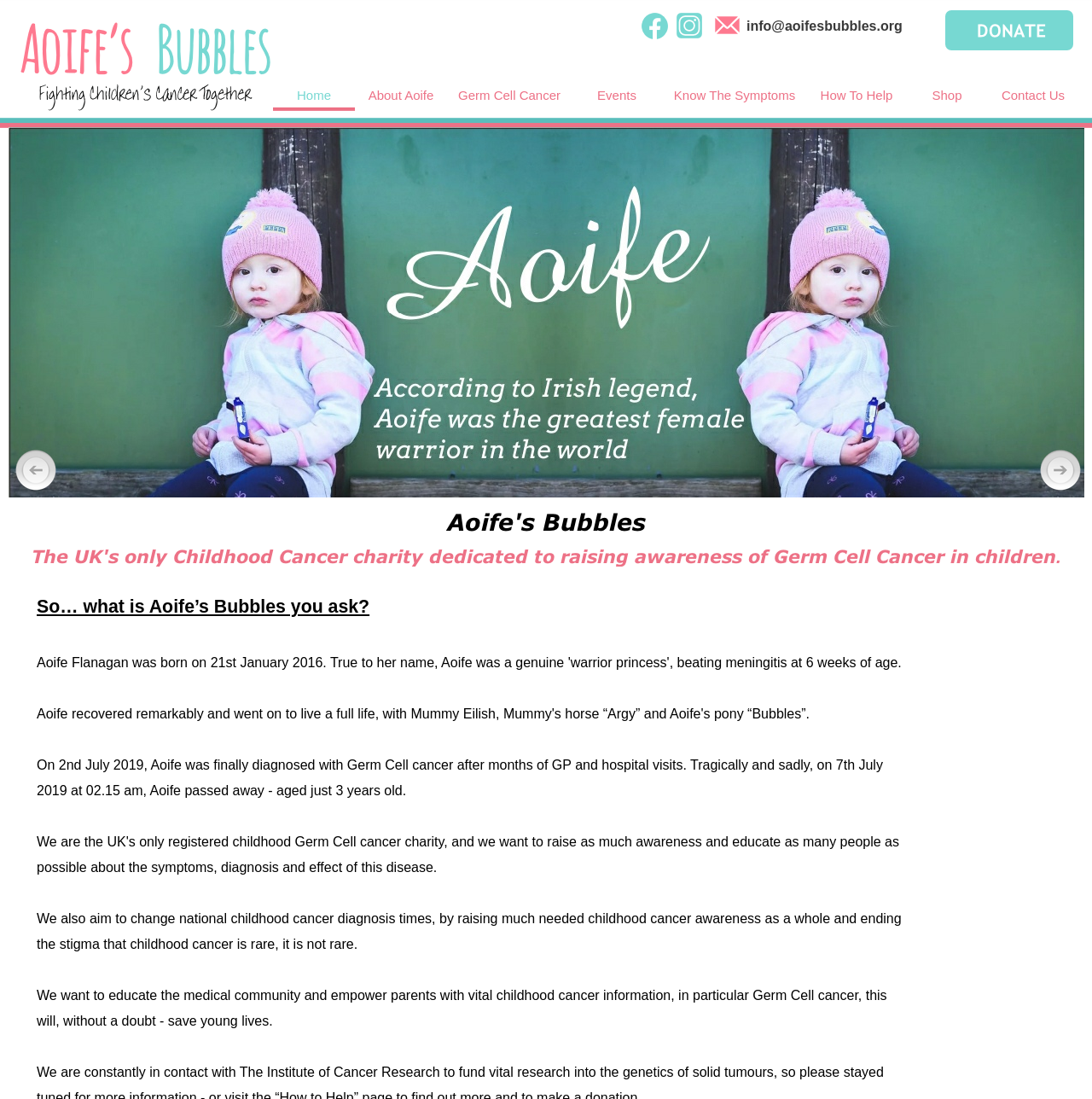Please identify the bounding box coordinates of the clickable area that will allow you to execute the instruction: "Click the 'Home' link".

[0.25, 0.073, 0.325, 0.101]